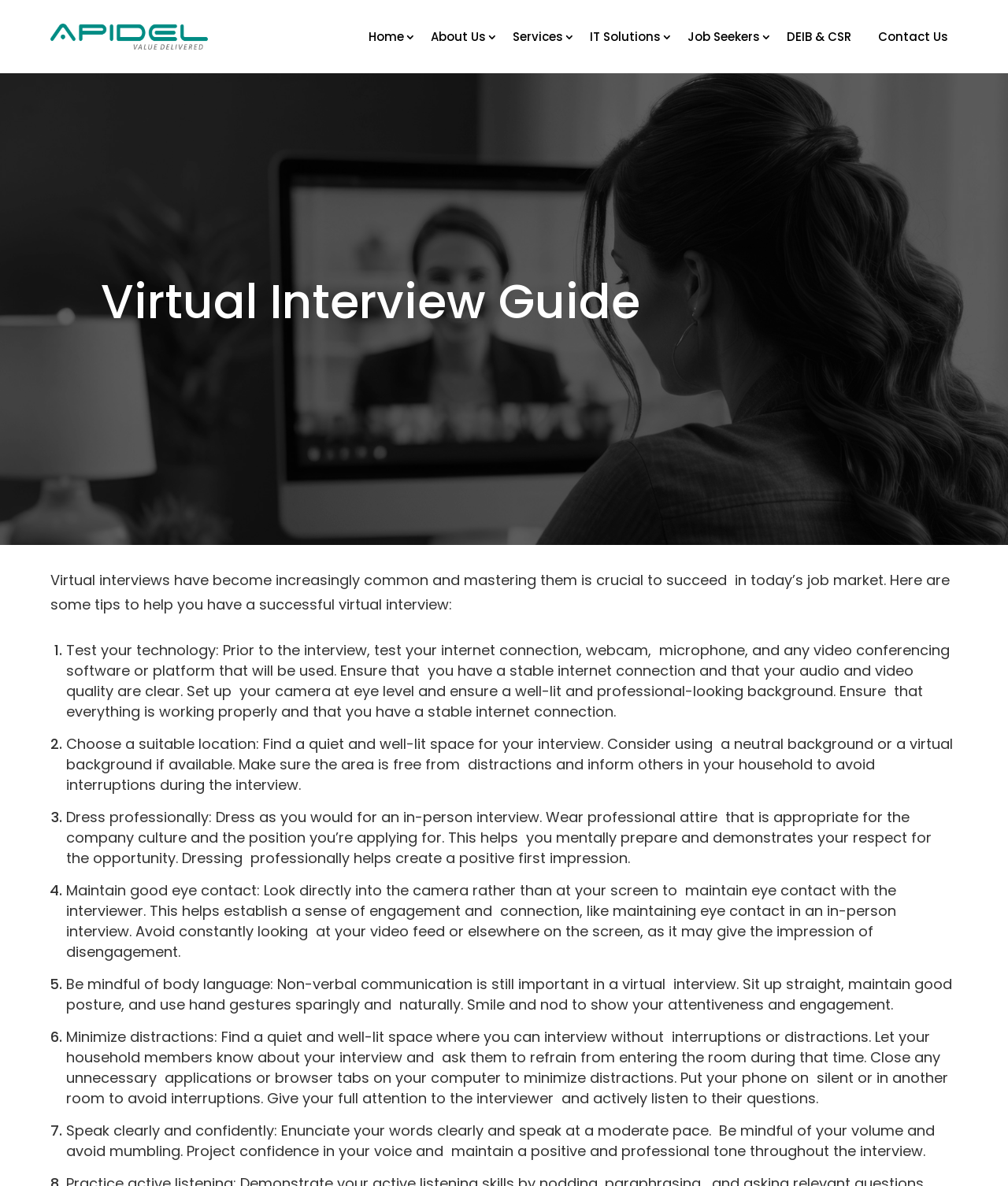Use one word or a short phrase to answer the question provided: 
What should you do with your camera during a virtual interview?

Set it at eye level